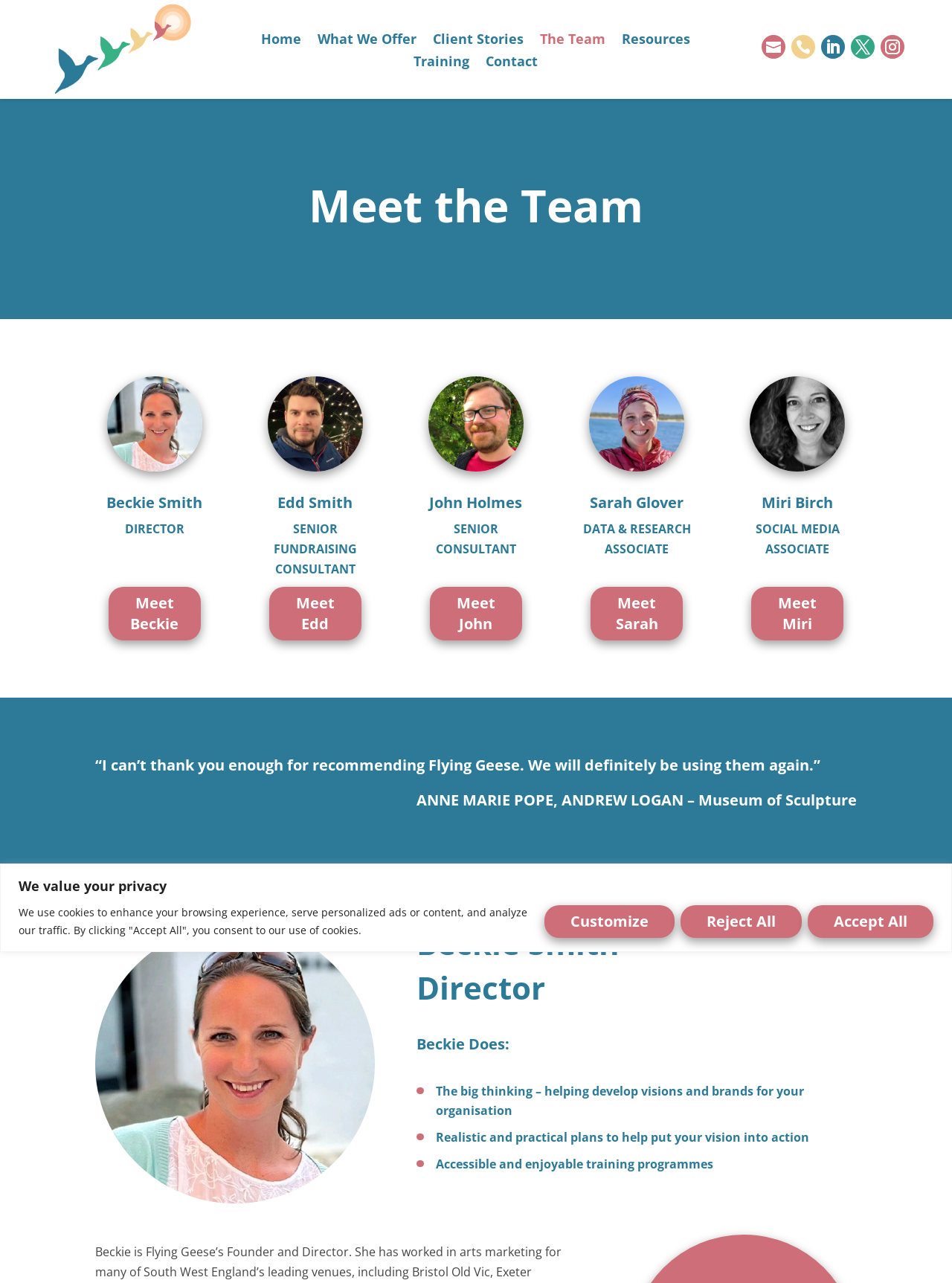Respond to the following question with a brief word or phrase:
What is the name of the team?

Flying Geese